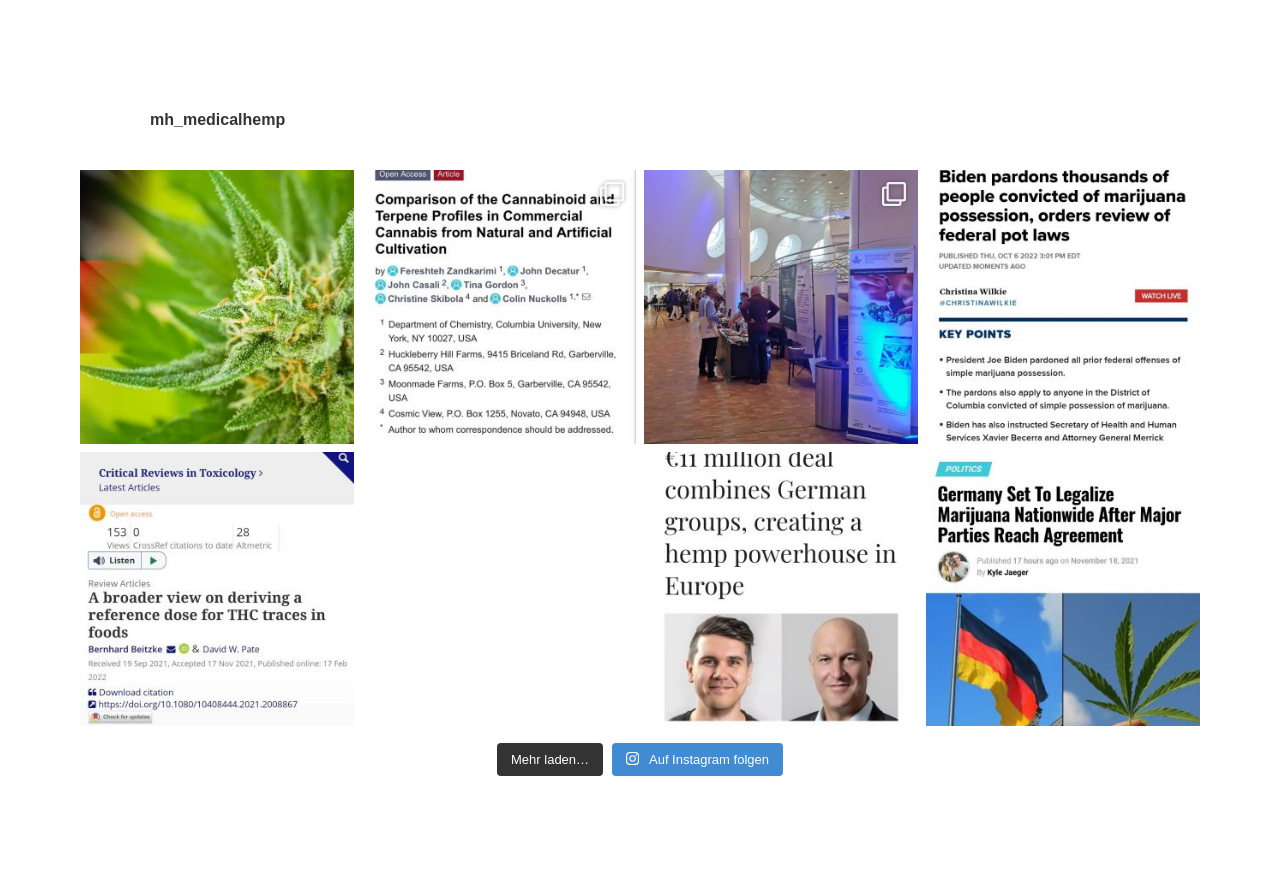Determine the bounding box coordinates of the region to click in order to accomplish the following instruction: "Click the link about the German Bundestag passing the Cannabis Act". Provide the coordinates as four float numbers between 0 and 1, specifically [left, top, right, bottom].

[0.062, 0.191, 0.277, 0.499]